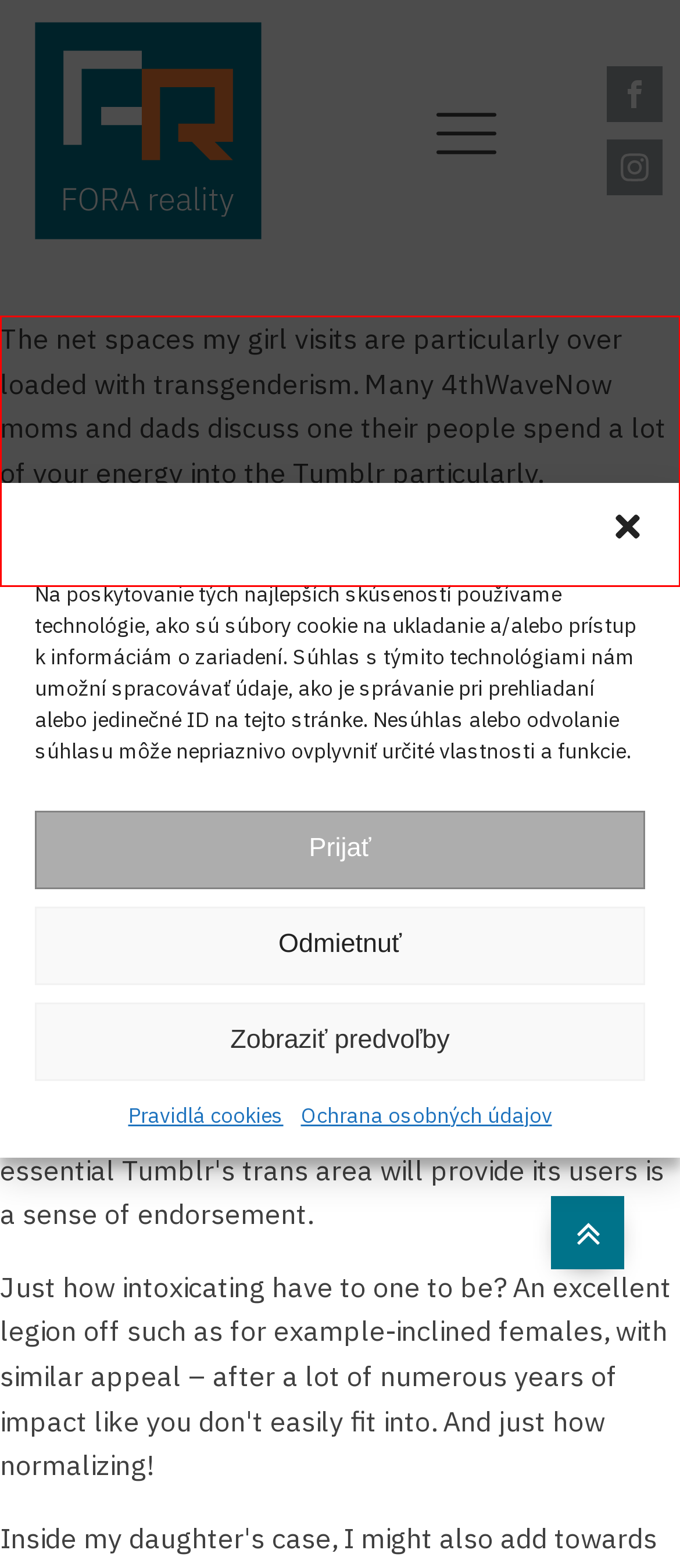From the provided screenshot, extract the text content that is enclosed within the red bounding box.

The net spaces my girl visits are particularly over loaded with transgenderism. Many 4thWaveNow moms and dads discuss one their people spend a lot of your energy into the Tumblr particularly. Throughout Trans Feeling Month has just Tumblr is discussed glowingly: